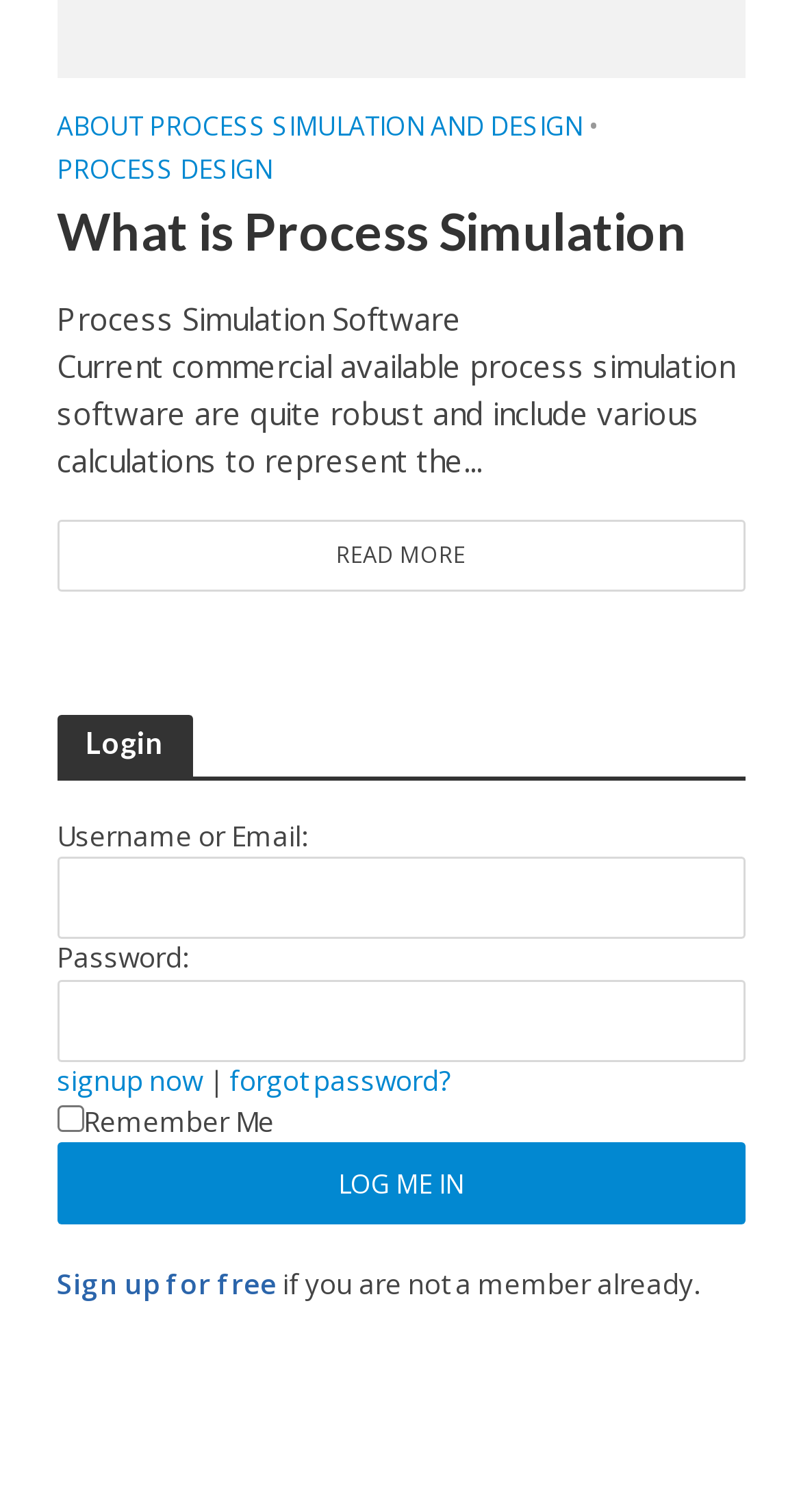What can be done with the 'Log Me In' button?
Analyze the image and deliver a detailed answer to the question.

The 'Log Me In' button is used to login to the system, which can be inferred from the surrounding elements such as the username and password textboxes, and the login heading.